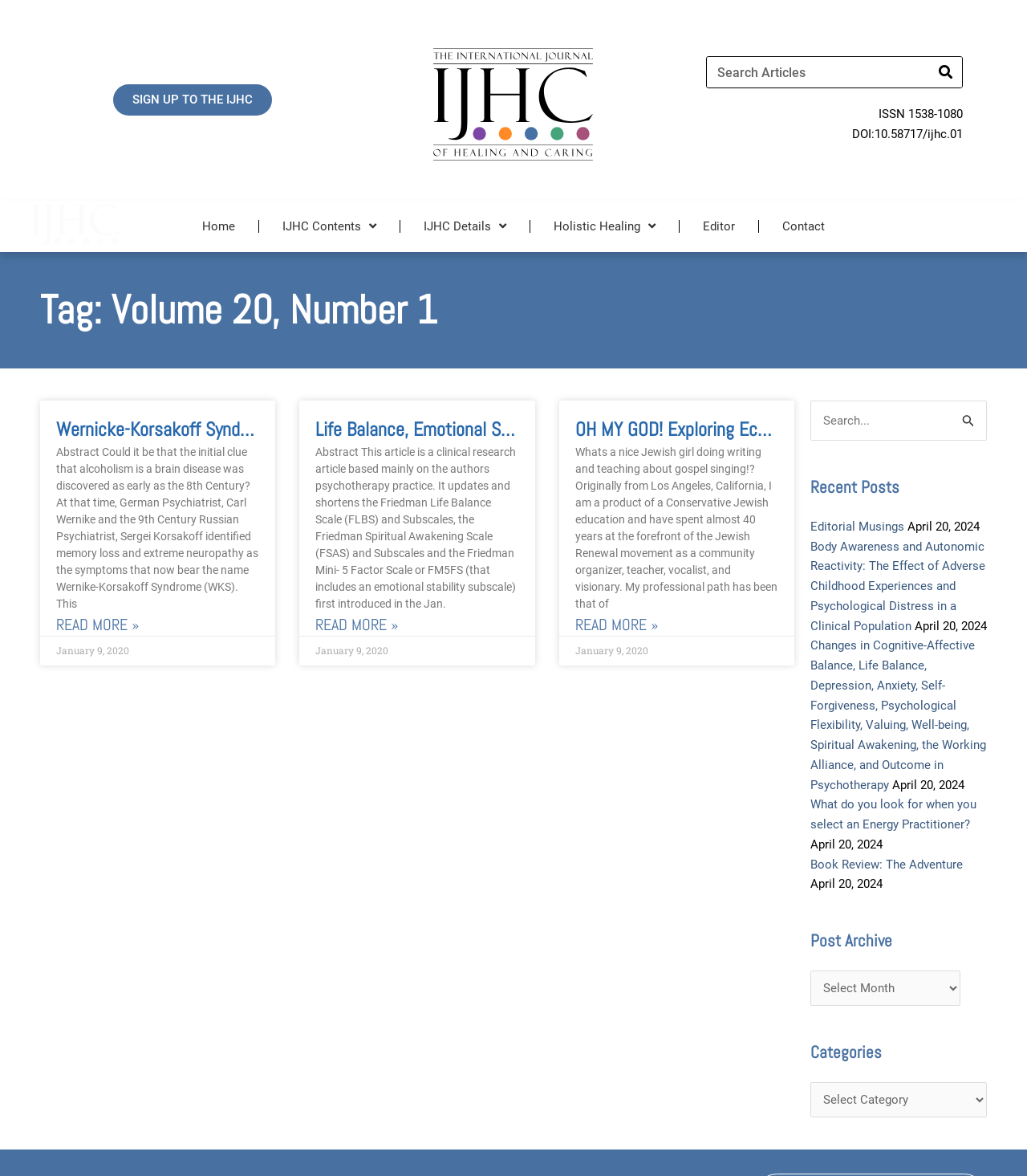Please find the bounding box coordinates of the section that needs to be clicked to achieve this instruction: "Read more about Wernicke-Korsakoff Syndrome".

[0.055, 0.523, 0.135, 0.54]